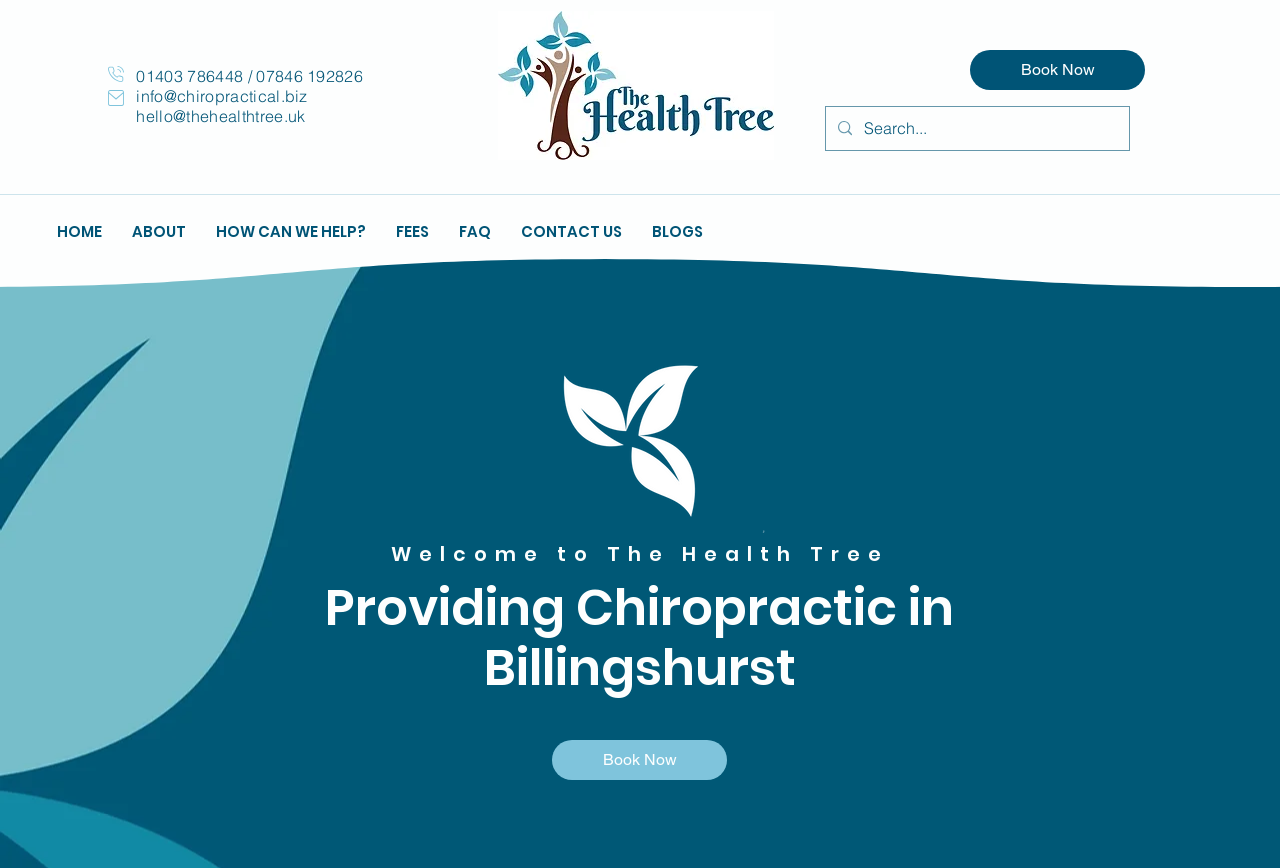Identify the bounding box coordinates for the UI element mentioned here: "Book Now". Provide the coordinates as four float values between 0 and 1, i.e., [left, top, right, bottom].

[0.431, 0.853, 0.568, 0.899]